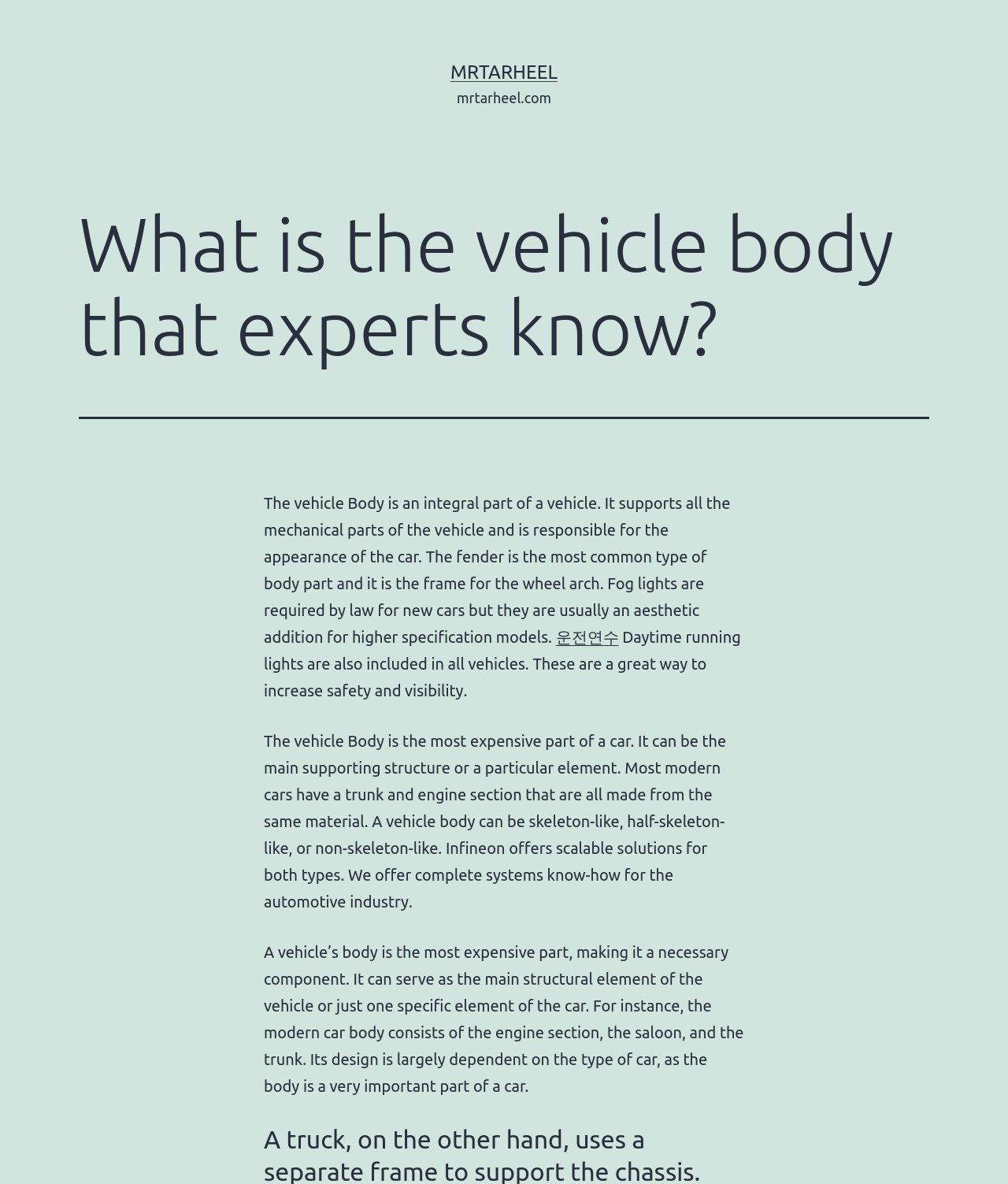Please determine the bounding box coordinates for the UI element described here. Use the format (top-left x, top-left y, bottom-right x, bottom-right y) with values bounded between 0 and 1: mrtarheel

[0.447, 0.052, 0.553, 0.07]